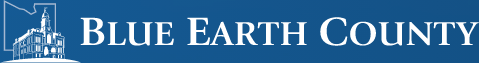Analyze the image and provide a detailed answer to the question: What does the design convey?

The design of the Blue Earth County logo conveys a sense of authority, which is likely due to the official nature of the logo, and community focus, which suggests that the county is committed to serving its residents.